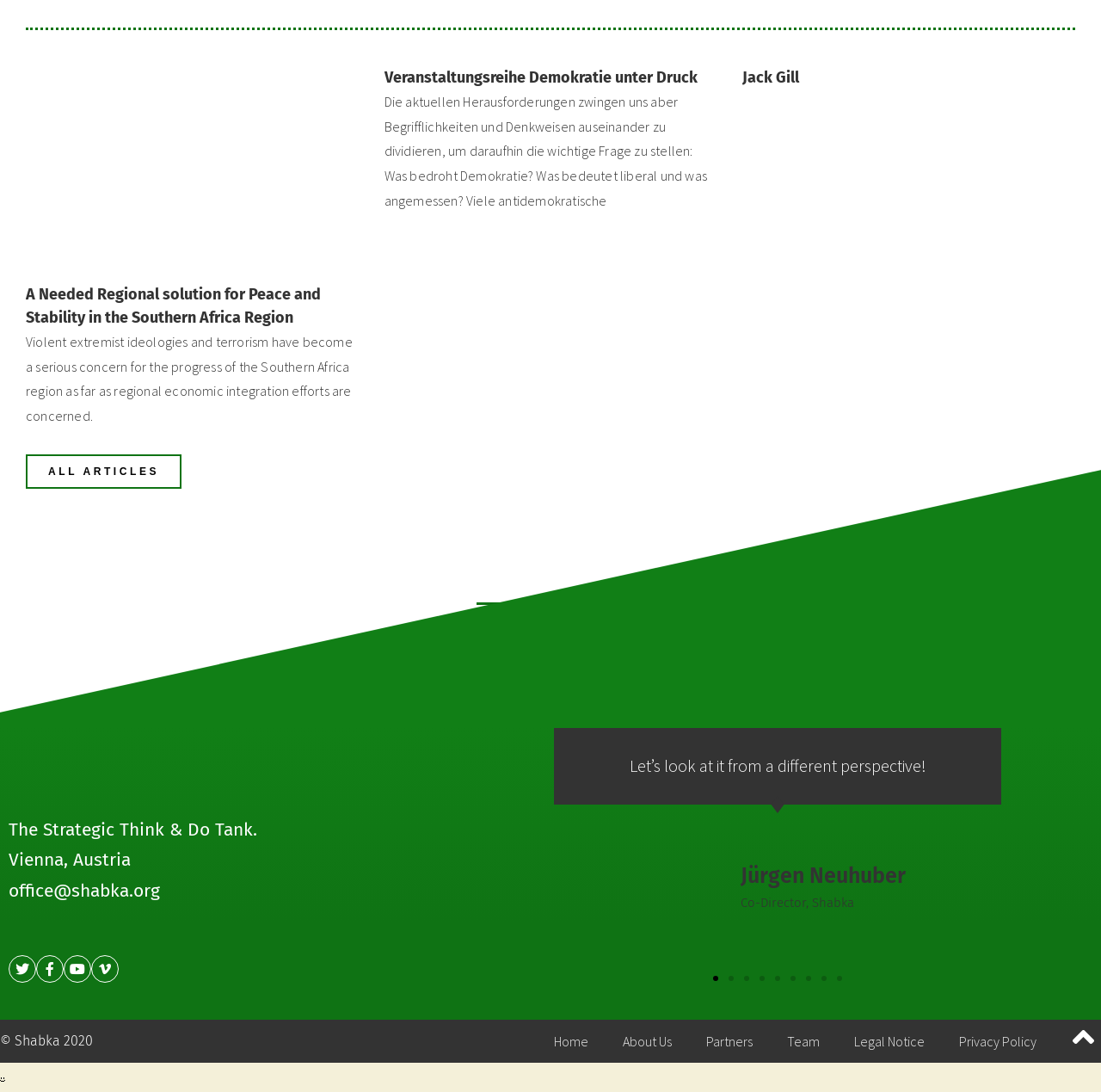Can you pinpoint the bounding box coordinates for the clickable element required for this instruction: "Go to the 'About Us' page"? The coordinates should be four float numbers between 0 and 1, i.e., [left, top, right, bottom].

[0.55, 0.936, 0.626, 0.972]